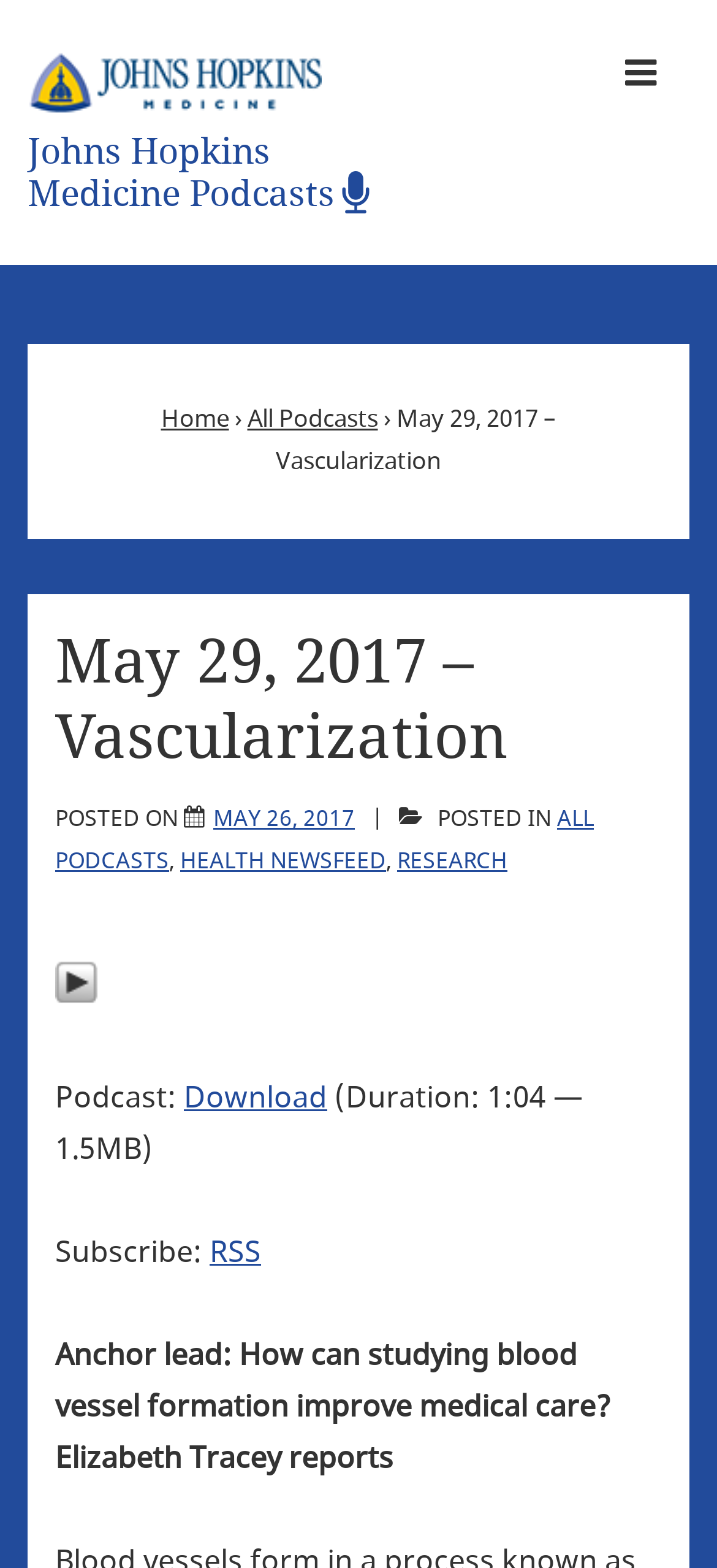Provide the bounding box coordinates of the UI element that matches the description: "parent_node: Johns Hopkins Medicine Podcasts".

[0.038, 0.033, 0.603, 0.073]